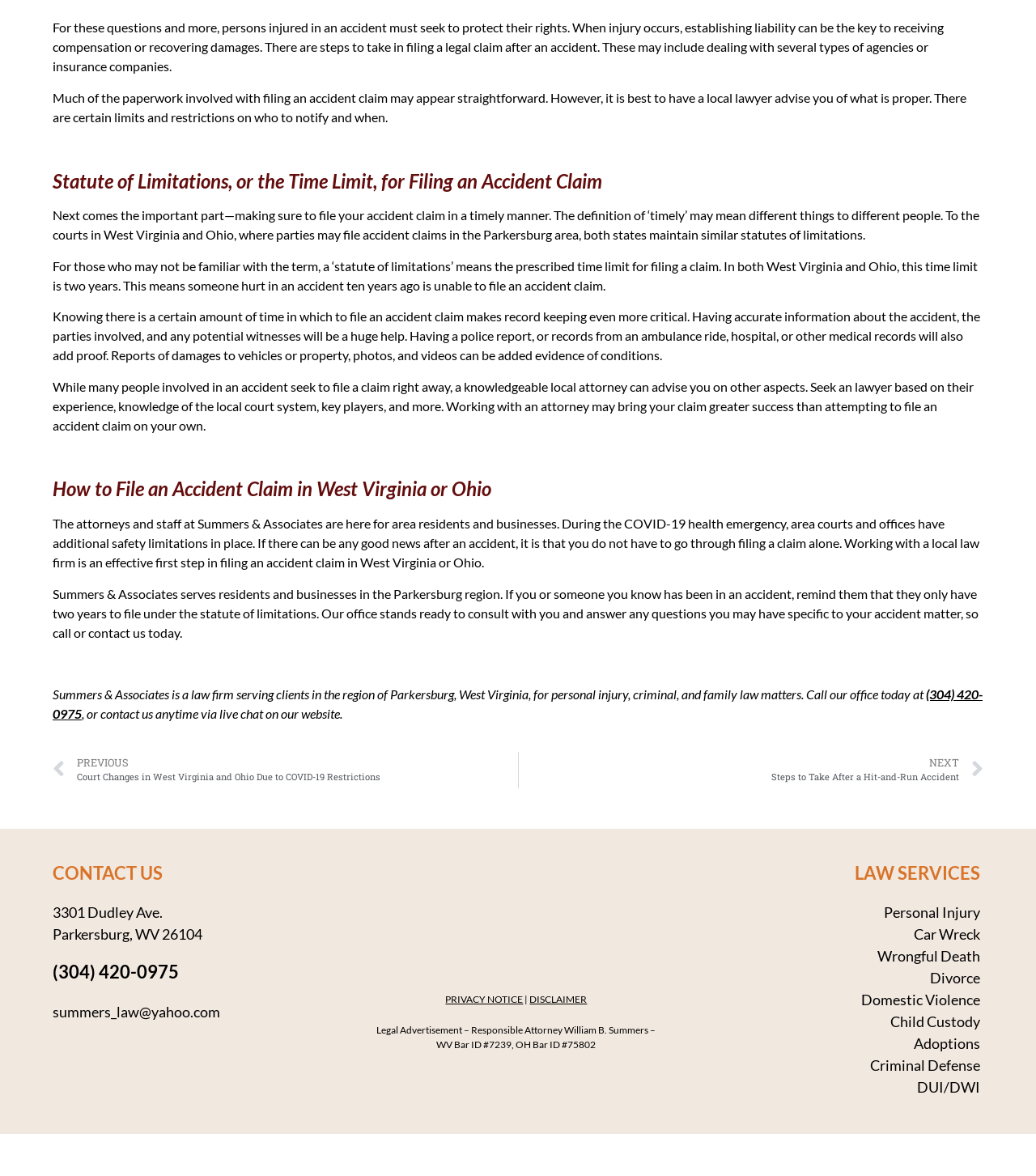What is the phone number of Summers & Associates?
Offer a detailed and exhaustive answer to the question.

The phone number of Summers & Associates can be found in the 'CONTACT US' section at the bottom of the webpage, as well as in the text 'Call our office today at (304) 420-0975'.